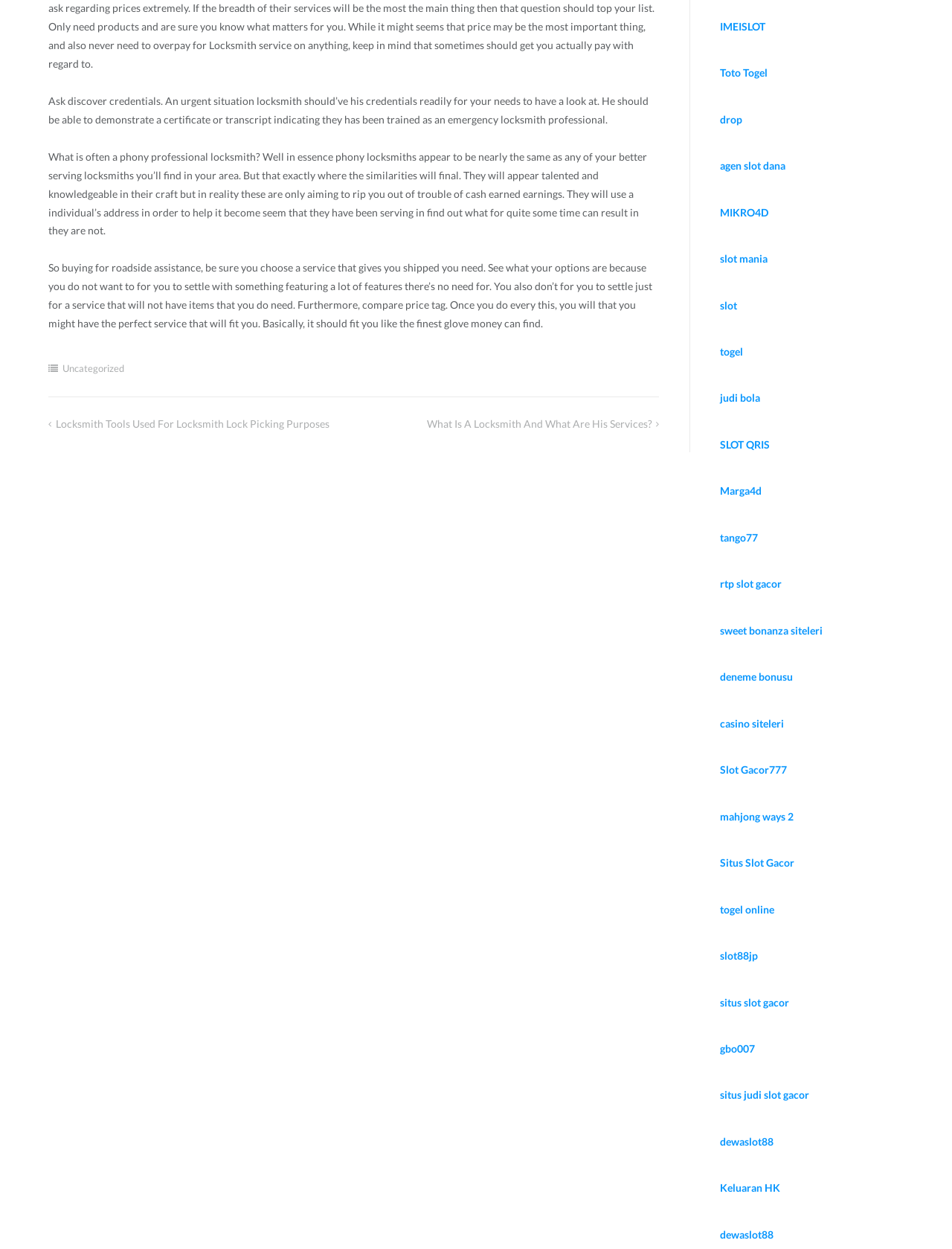Provide the bounding box coordinates of the HTML element described as: "situs judi slot gacor". The bounding box coordinates should be four float numbers between 0 and 1, i.e., [left, top, right, bottom].

[0.756, 0.872, 0.85, 0.882]